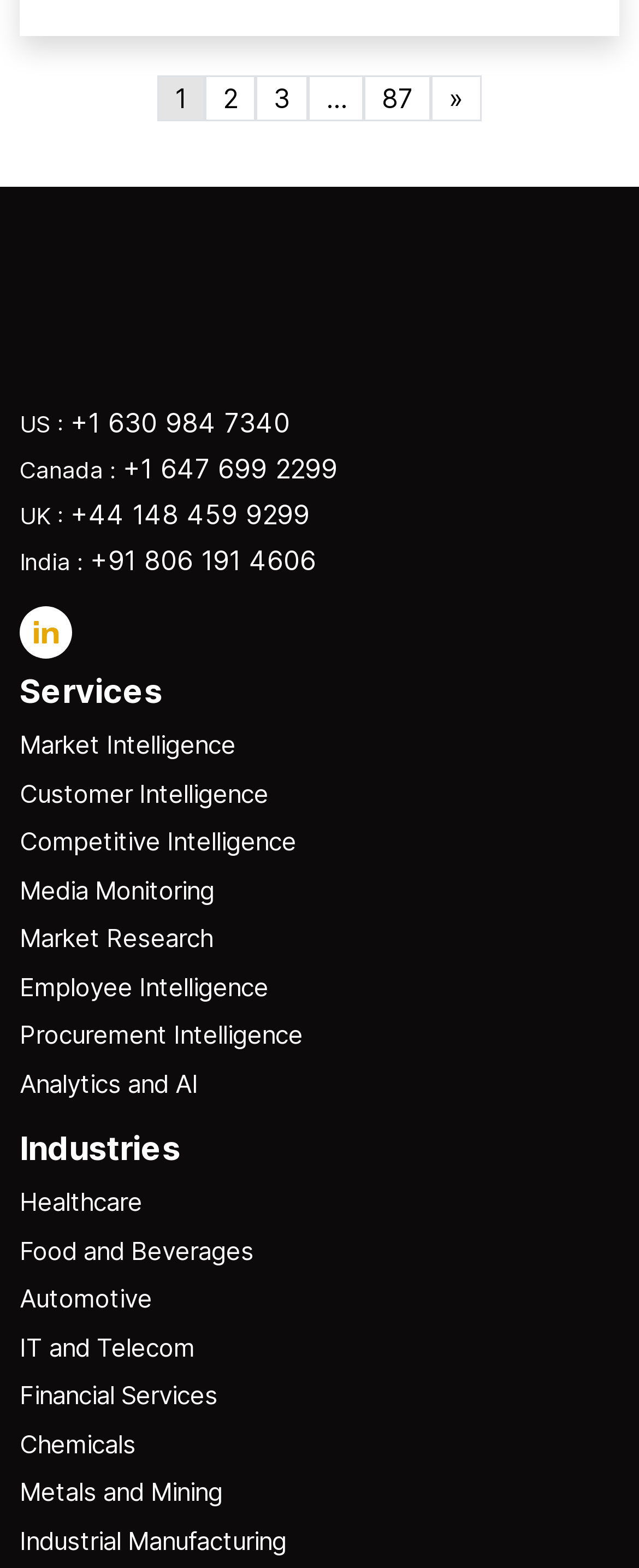Determine the bounding box coordinates of the area to click in order to meet this instruction: "view the LinkedIn page".

[0.031, 0.387, 0.113, 0.42]